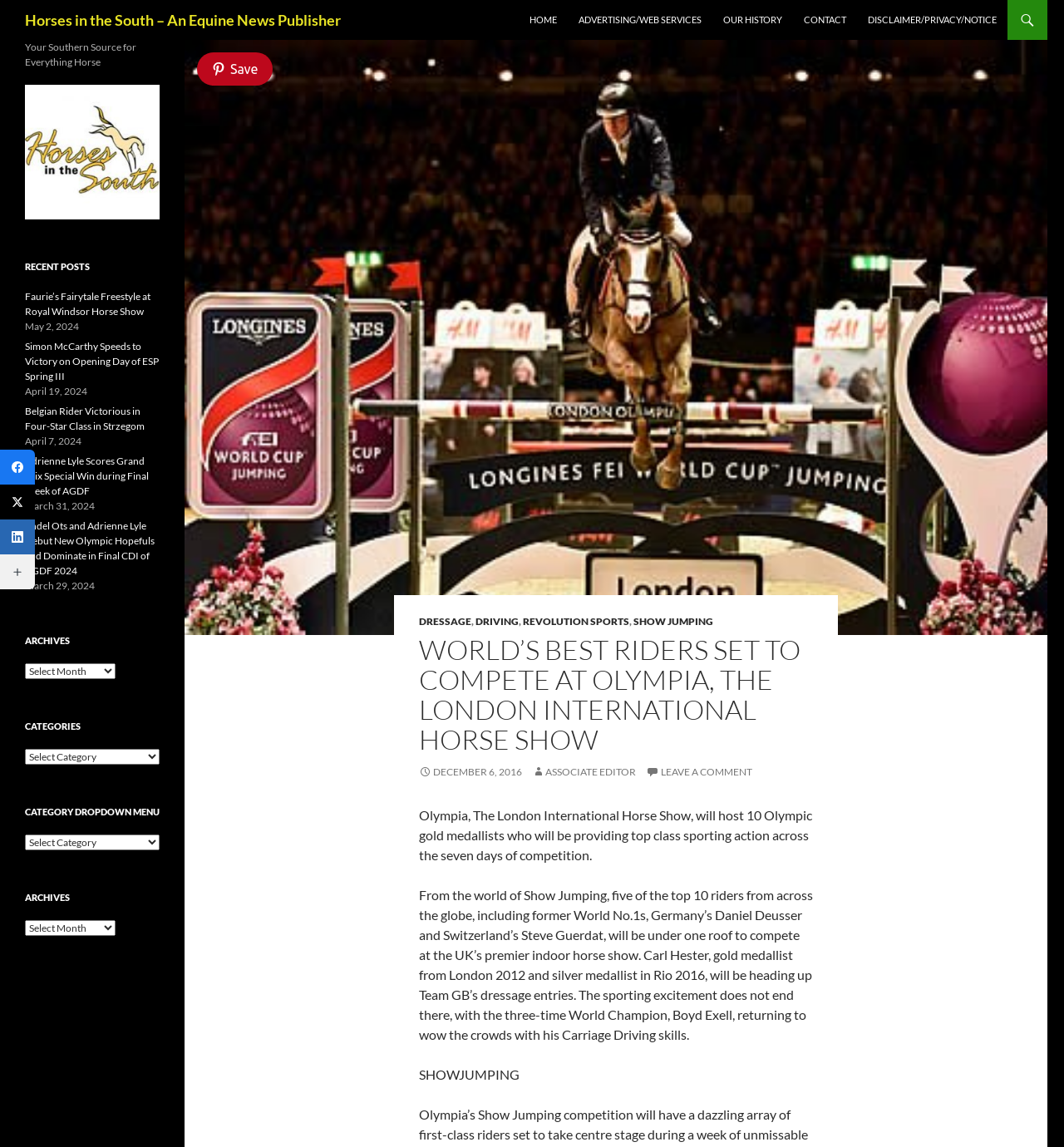Extract the bounding box coordinates for the described element: "parent_node: X (Twitter) aria-label="X (Twitter)"". The coordinates should be represented as four float numbers between 0 and 1: [left, top, right, bottom].

[0.0, 0.422, 0.033, 0.453]